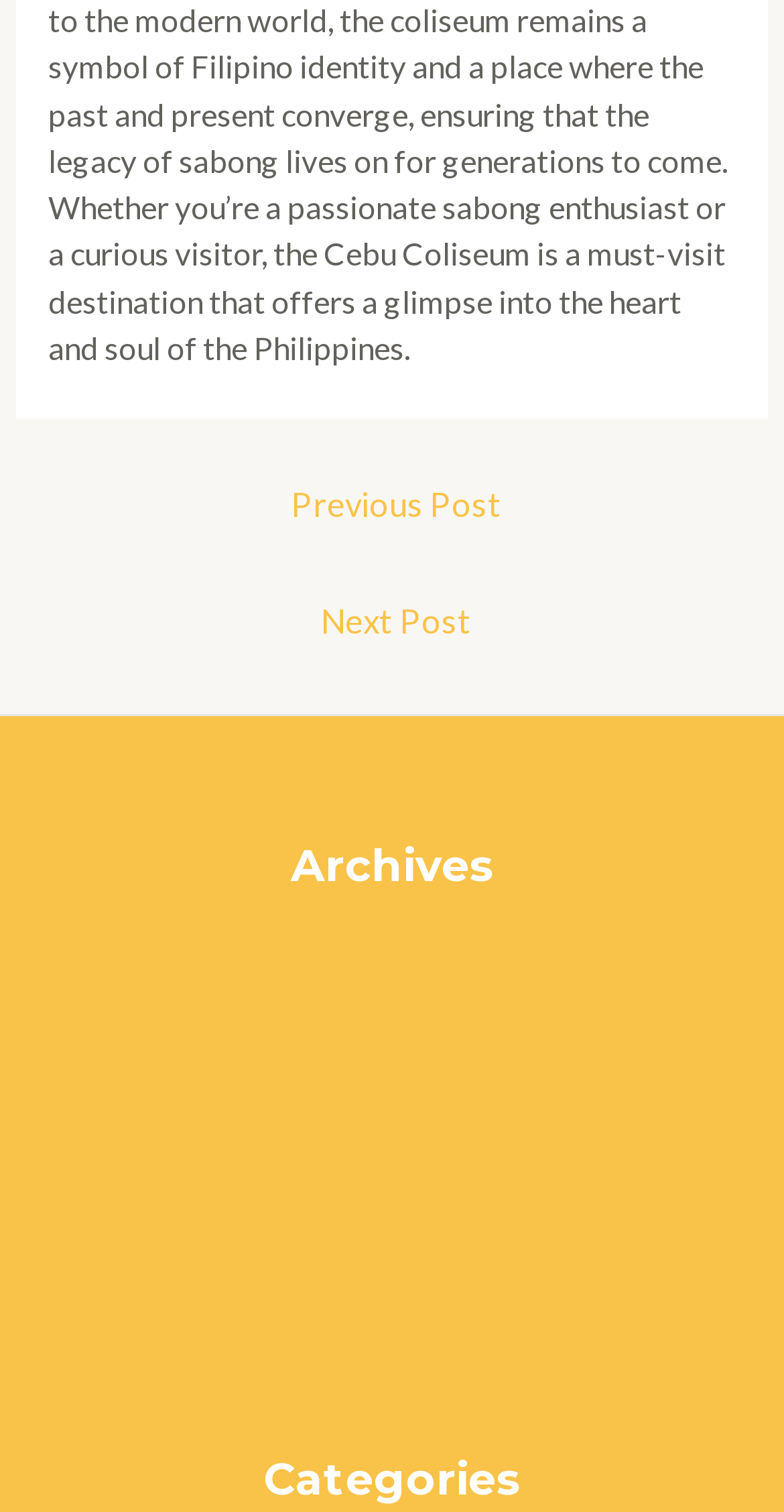Look at the image and answer the question in detail:
What is the previous post link?

I looked at the navigation section and found the 'Previous Post' link, which is located next to the 'Next Post' link.